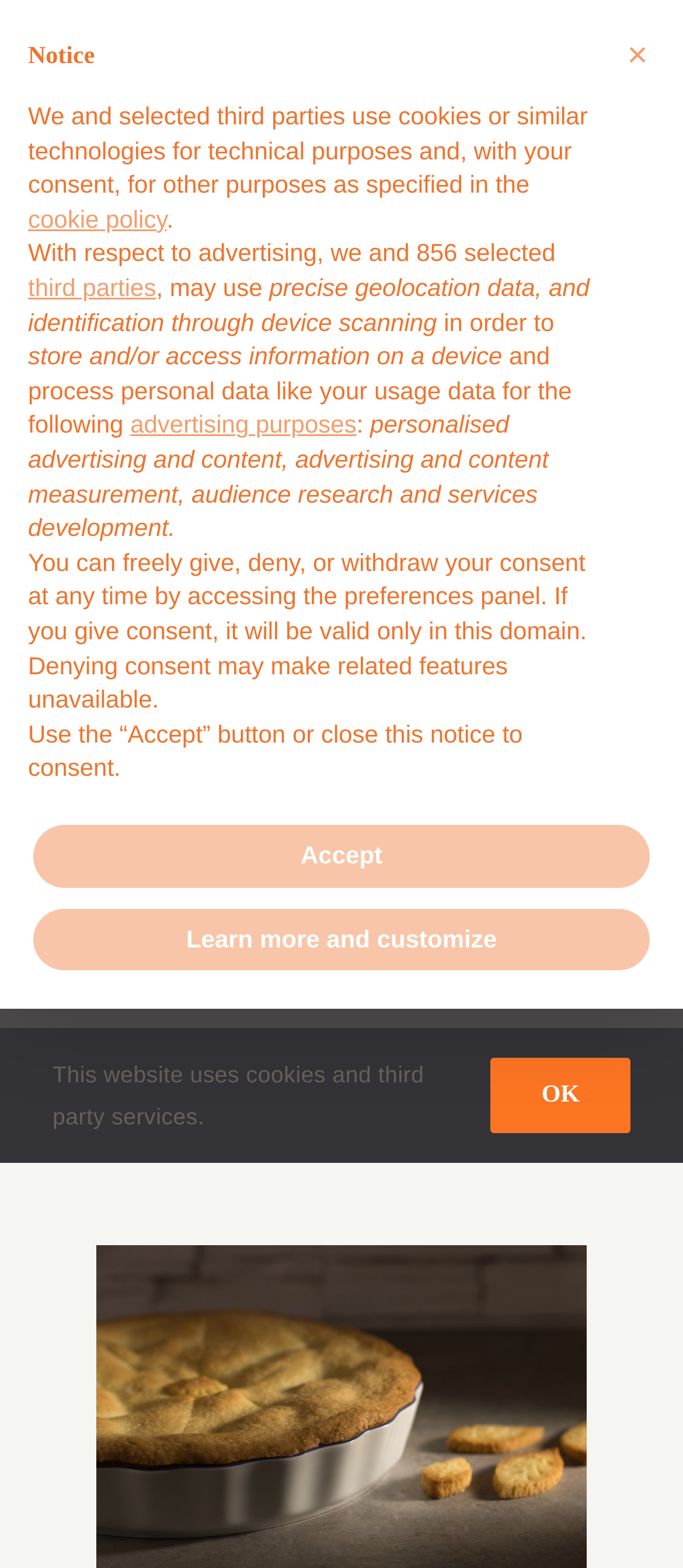What is the purpose of the 'Toggle mobile menu' link?
Look at the image and provide a short answer using one word or a phrase.

To expand or collapse the mobile menu